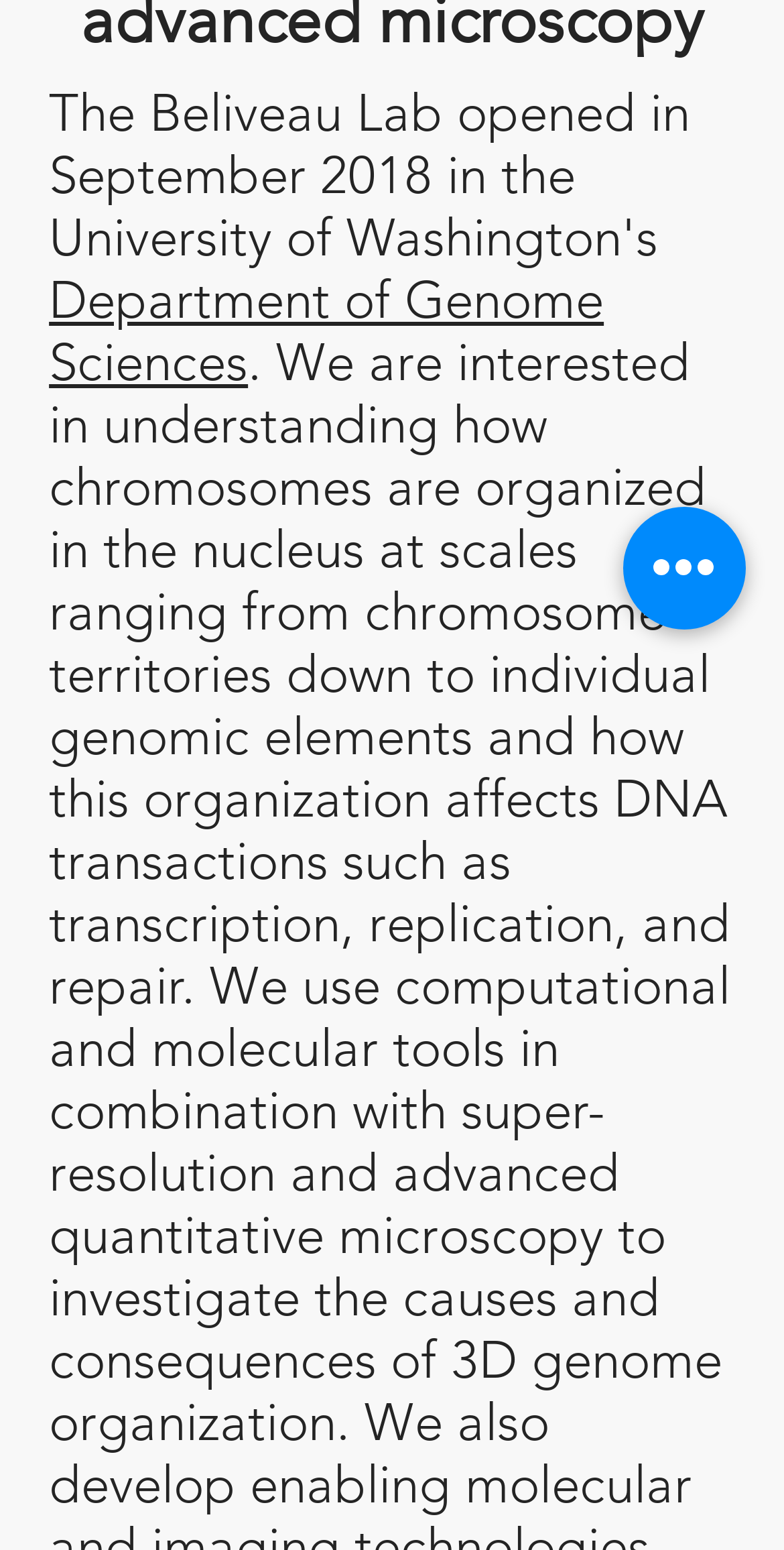Determine the bounding box for the HTML element described here: "Policy on Harassment and Discrimination". The coordinates should be given as [left, top, right, bottom] with each number being a float between 0 and 1.

[0.069, 0.798, 0.748, 0.851]